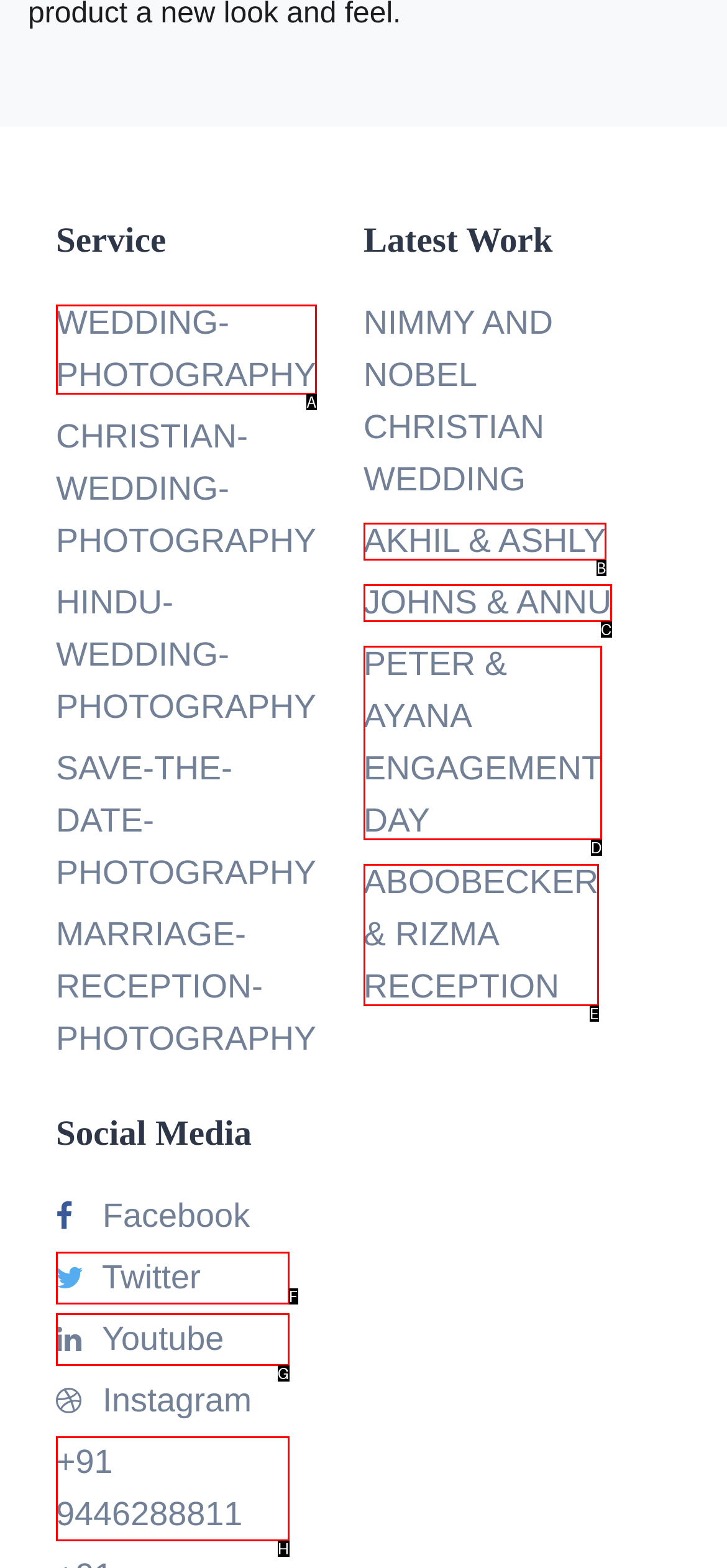Identify the HTML element that matches the description: ABOOBECKER & RIZMA RECEPTION. Provide the letter of the correct option from the choices.

E